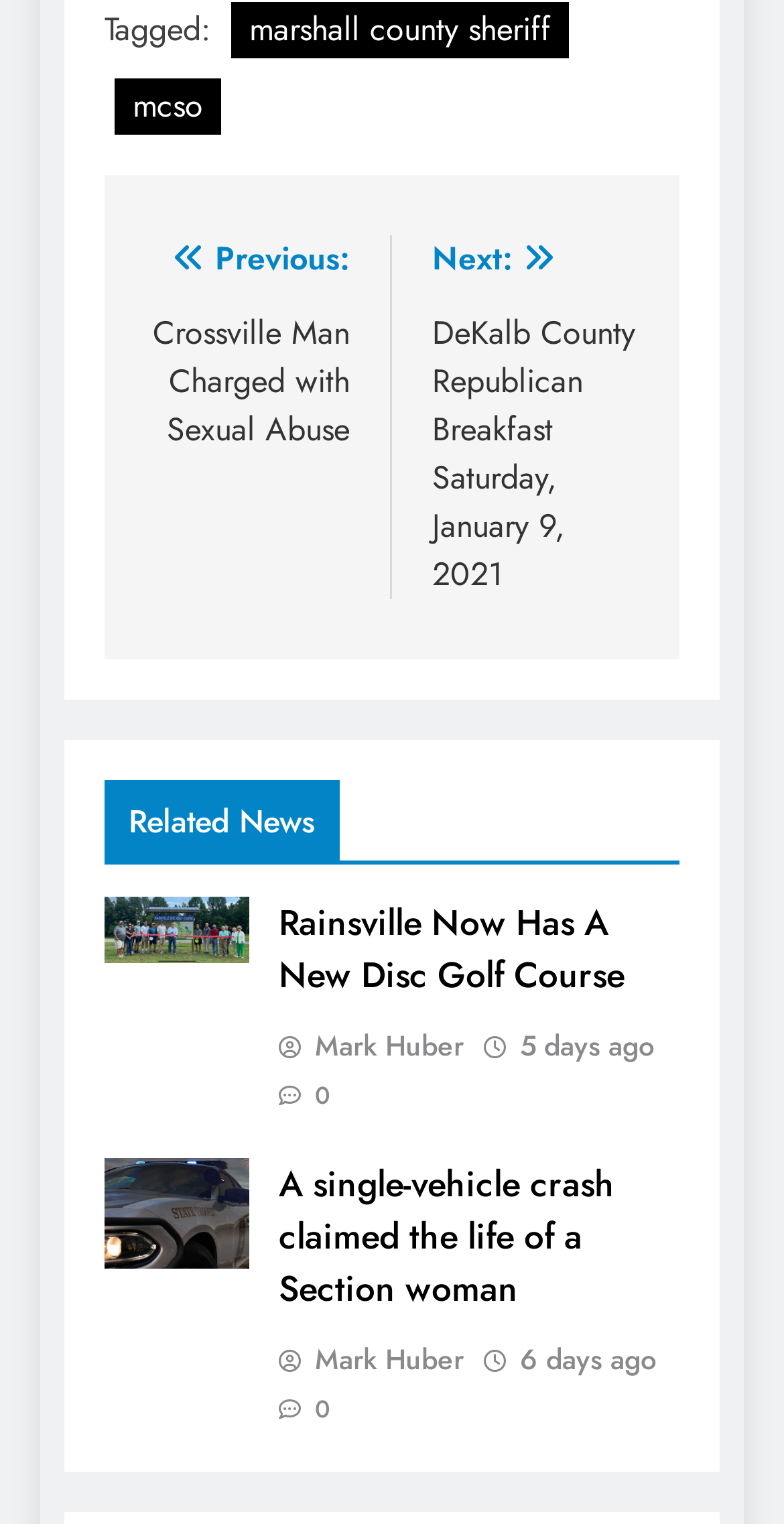Identify the bounding box coordinates of the clickable region to carry out the given instruction: "Click on 'Next:  DeKalb County Republican Breakfast Saturday, January 9, 2021'".

[0.551, 0.155, 0.815, 0.392]